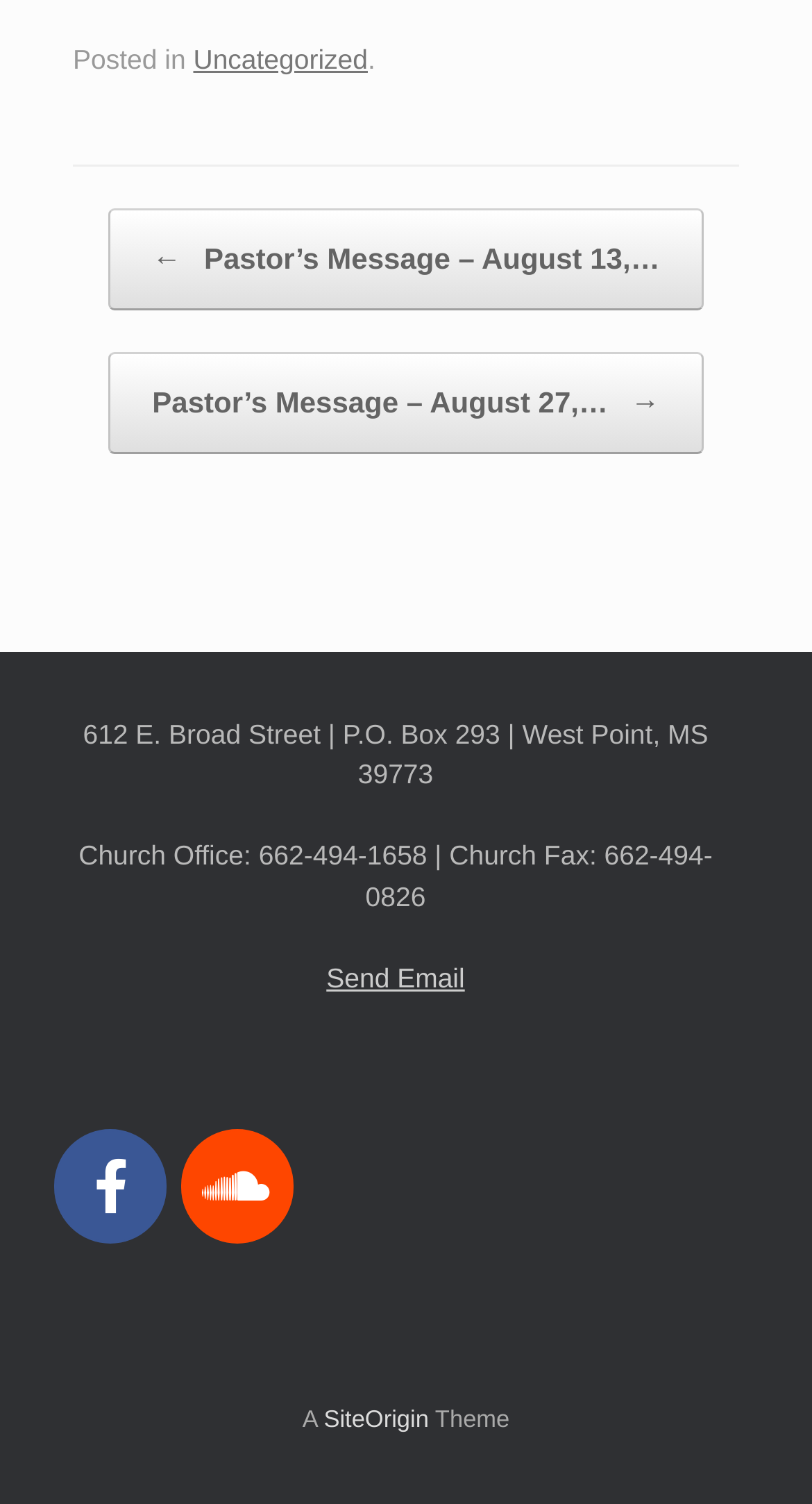Given the element description "Send Email", identify the bounding box of the corresponding UI element.

[0.402, 0.639, 0.572, 0.66]